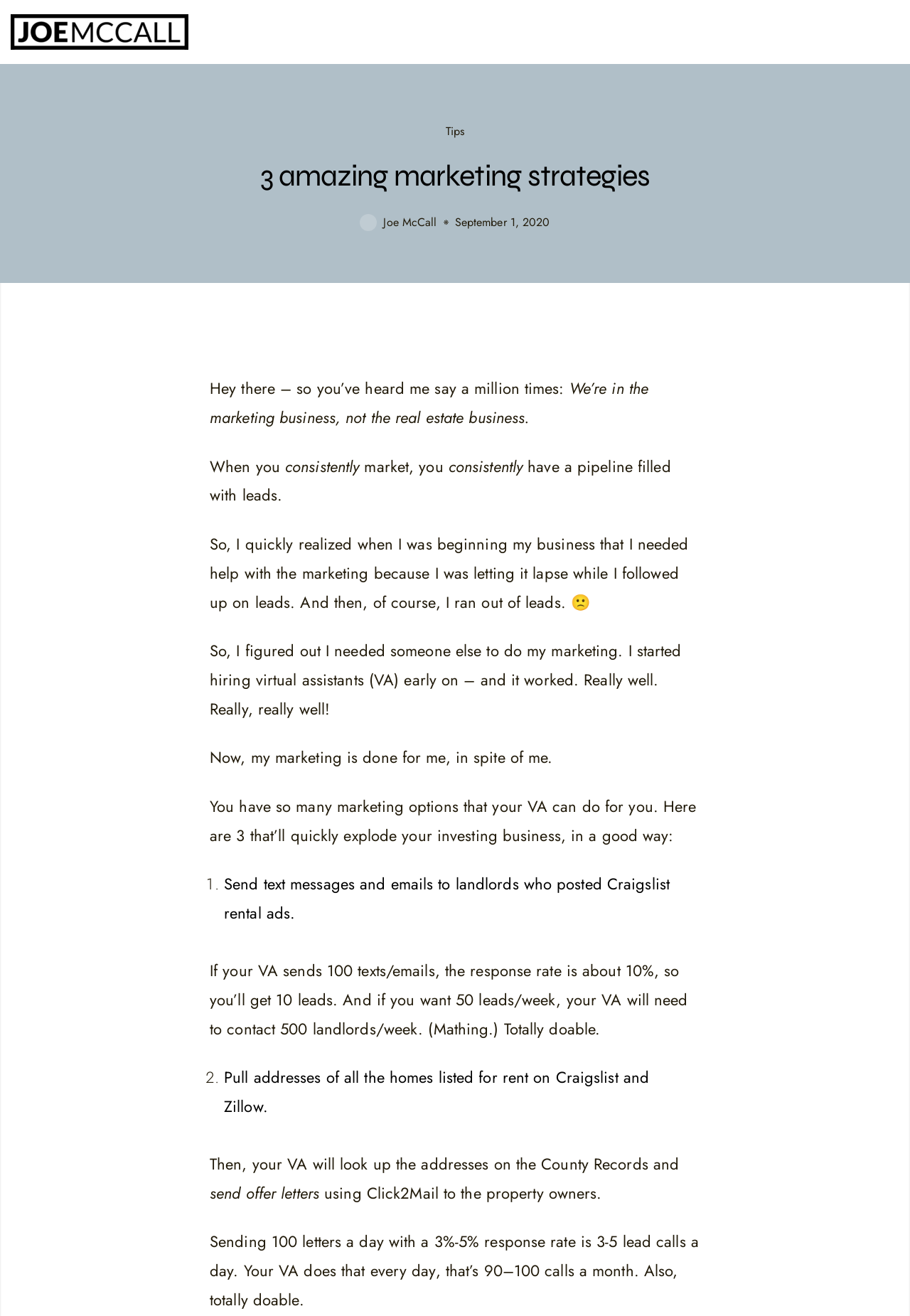Bounding box coordinates are given in the format (top-left x, top-left y, bottom-right x, bottom-right y). All values should be floating point numbers between 0 and 1. Provide the bounding box coordinate for the UI element described as: Joe McCall

[0.396, 0.161, 0.48, 0.177]